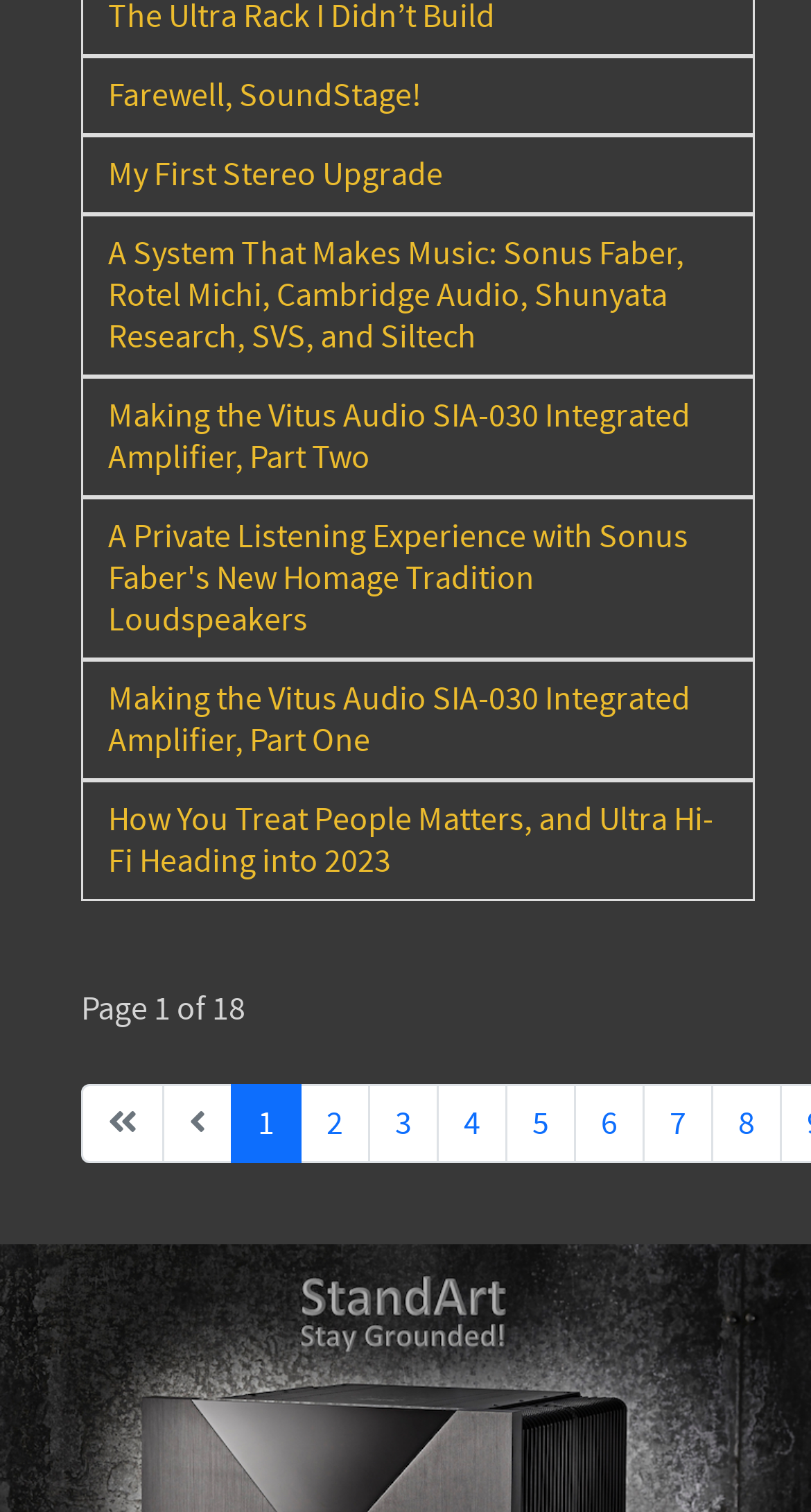Please specify the bounding box coordinates of the clickable region necessary for completing the following instruction: "View the article 'A System That Makes Music: Sonus Faber, Rotel Michi, Cambridge Audio, Shunyata Research, SVS, and Siltech'". The coordinates must consist of four float numbers between 0 and 1, i.e., [left, top, right, bottom].

[0.1, 0.142, 0.931, 0.25]